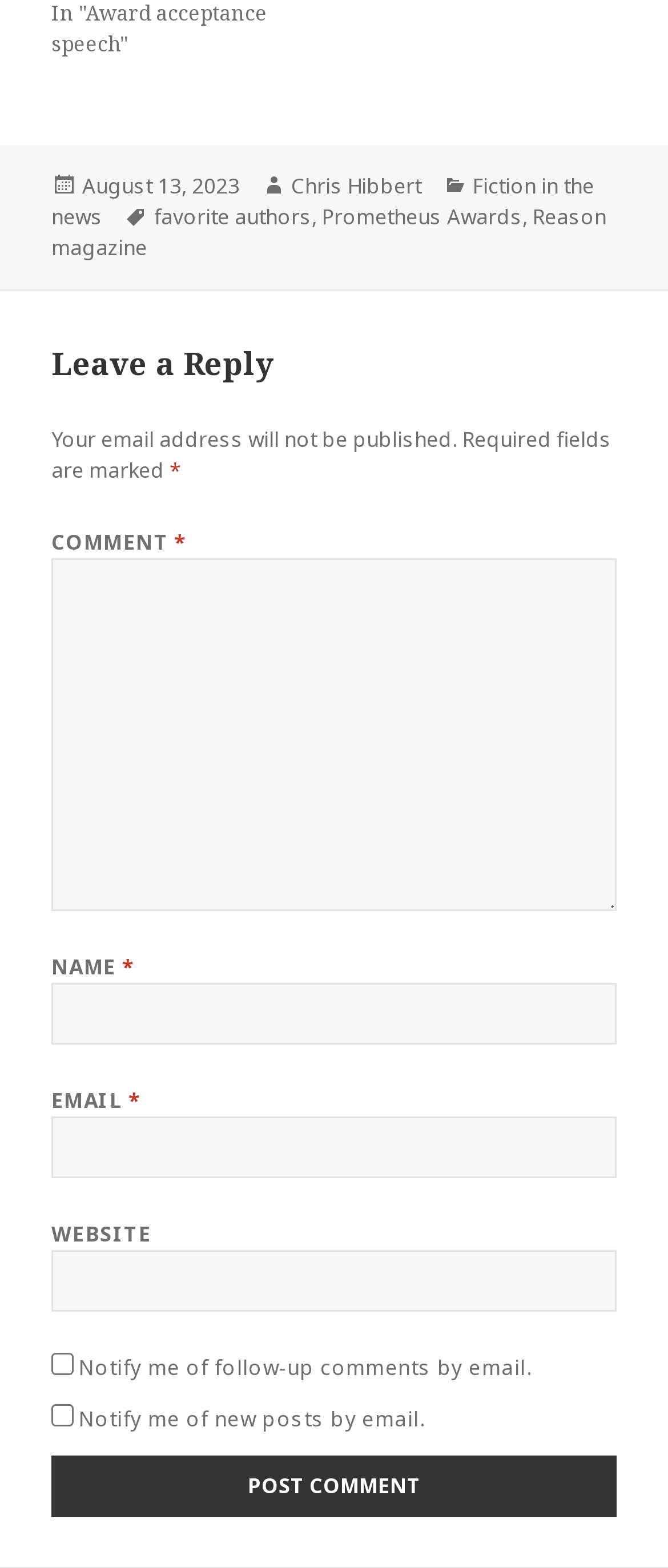Refer to the image and provide a thorough answer to this question:
What is the button at the bottom of the form for?

I inferred the purpose of the button at the bottom of the form by looking at its location and the surrounding elements, including the 'Leave a Reply' heading and the other form fields, as well as the text 'Post Comment' on the button itself.